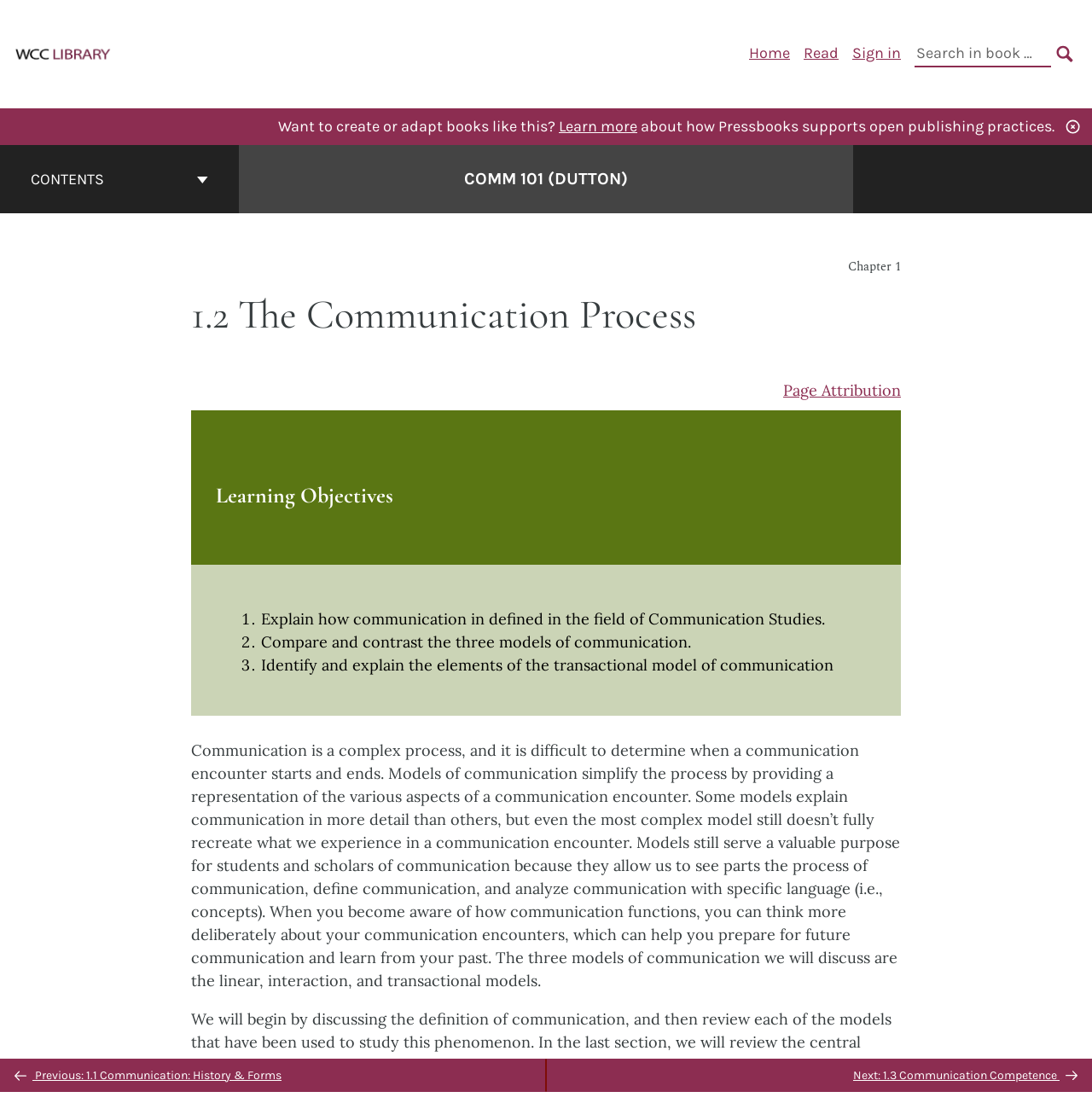Please identify the coordinates of the bounding box for the clickable region that will accomplish this instruction: "Learn more about how Pressbooks supports open publishing practices".

[0.512, 0.105, 0.584, 0.122]